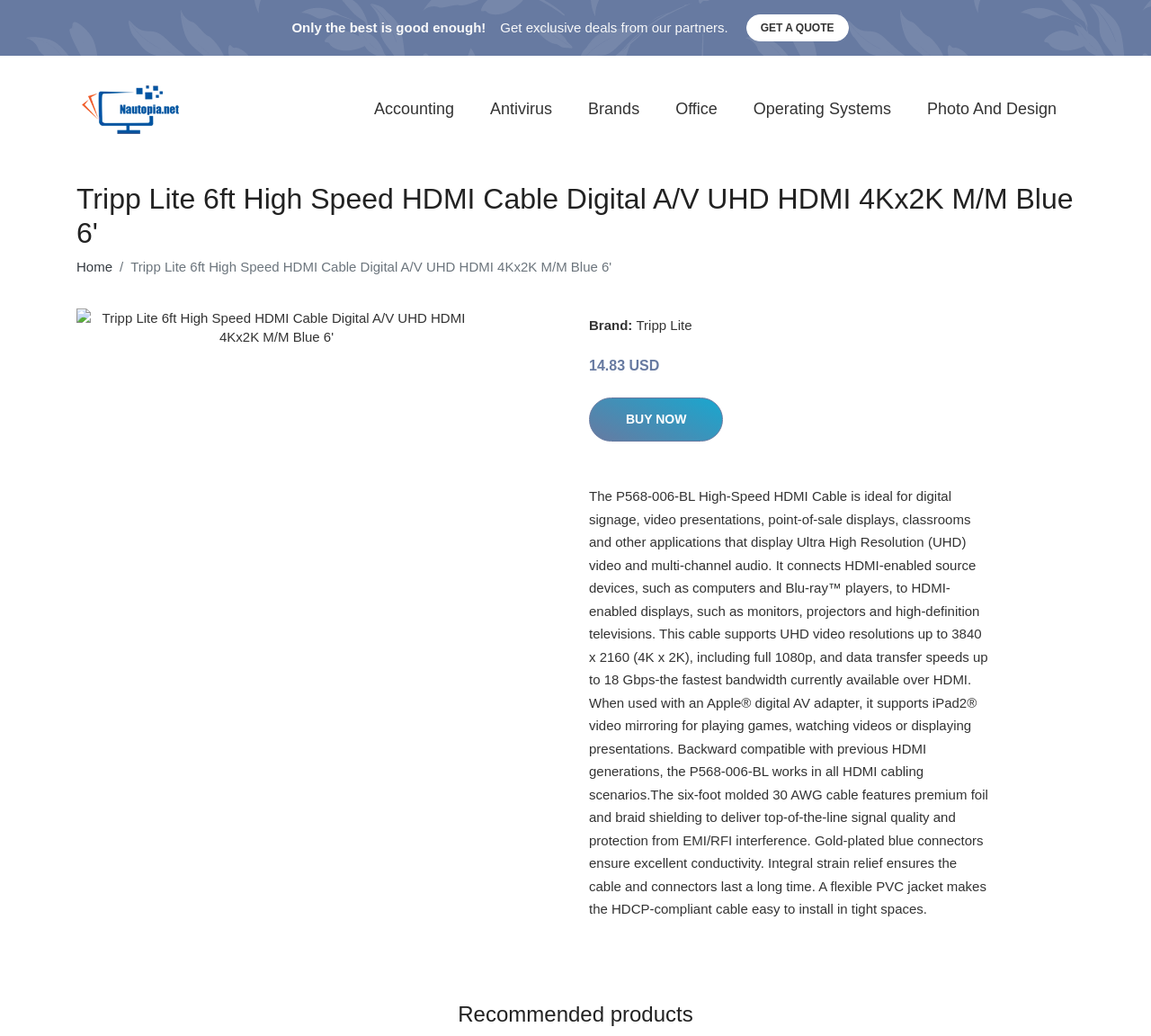Answer the question using only a single word or phrase: 
What is the maximum video resolution supported by the HDMI cable?

3840 x 2160 (4K x 2K)